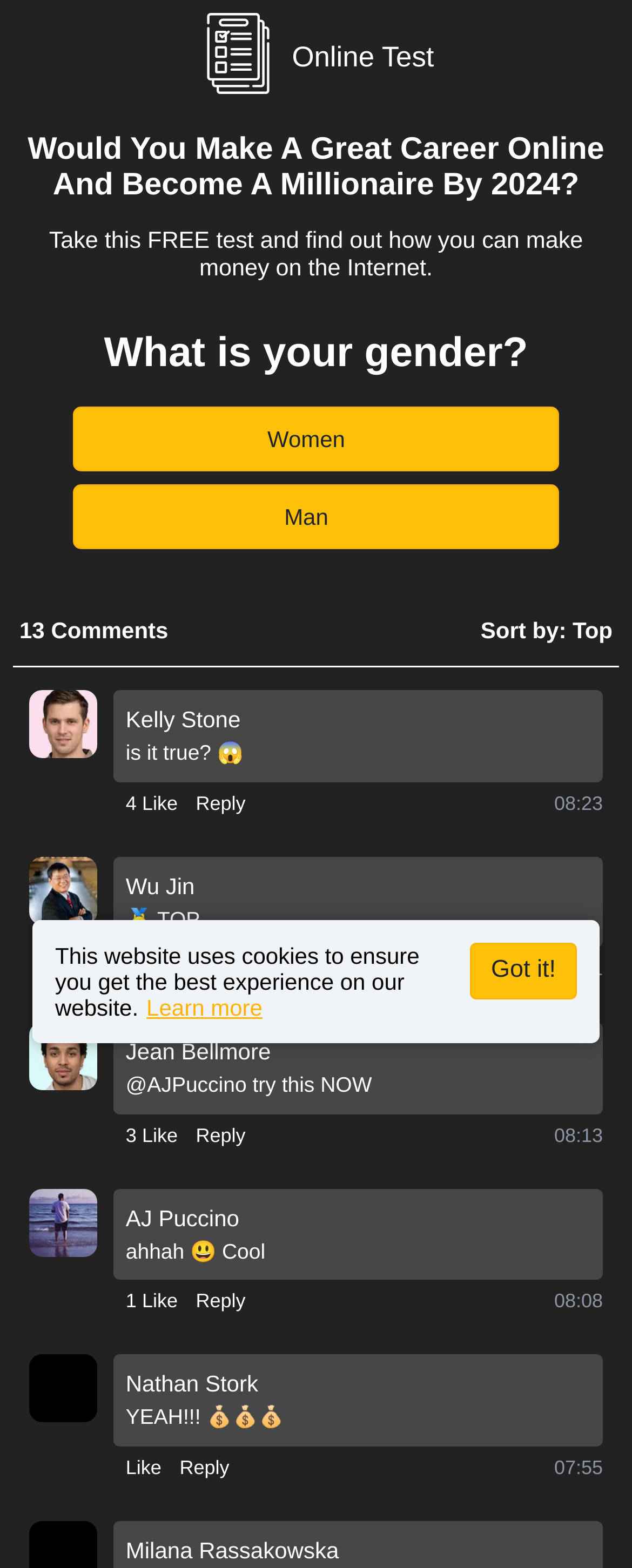Find the main header of the webpage and produce its text content.

Would You Make A Great Career Online And Become A Millionaire By 2024?